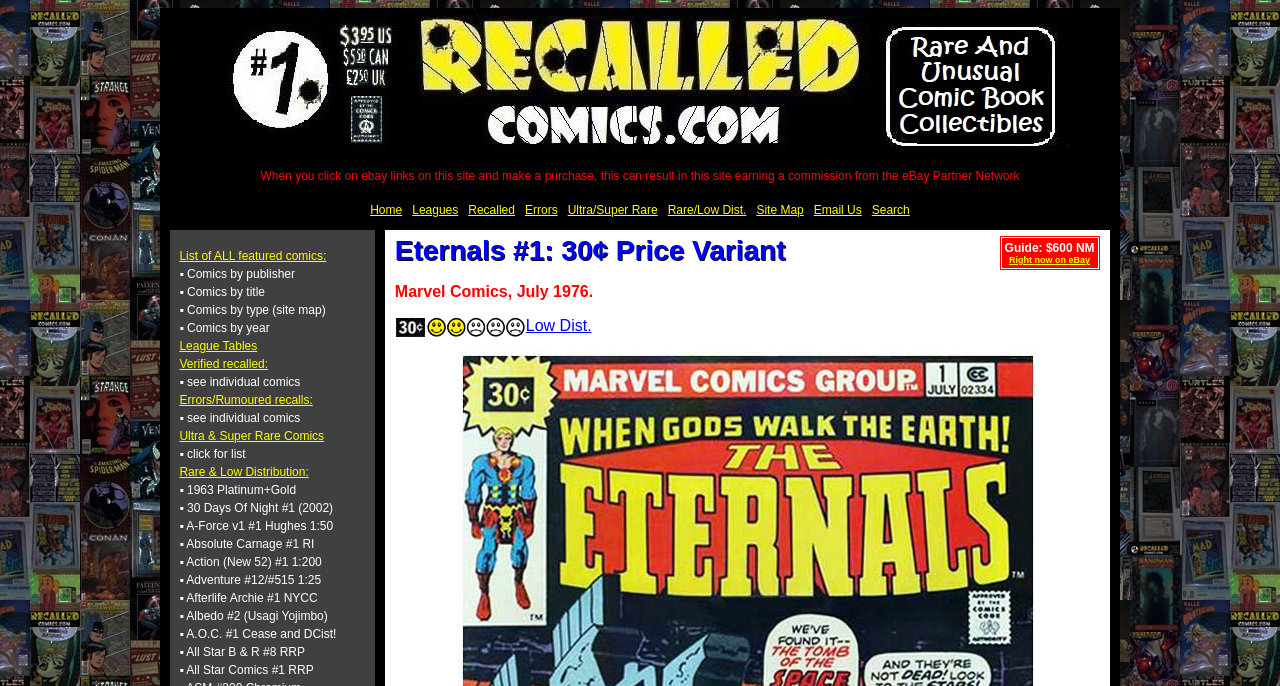Locate the bounding box coordinates of the clickable element to fulfill the following instruction: "Search for comics". Provide the coordinates as four float numbers between 0 and 1 in the format [left, top, right, bottom].

[0.677, 0.292, 0.715, 0.321]